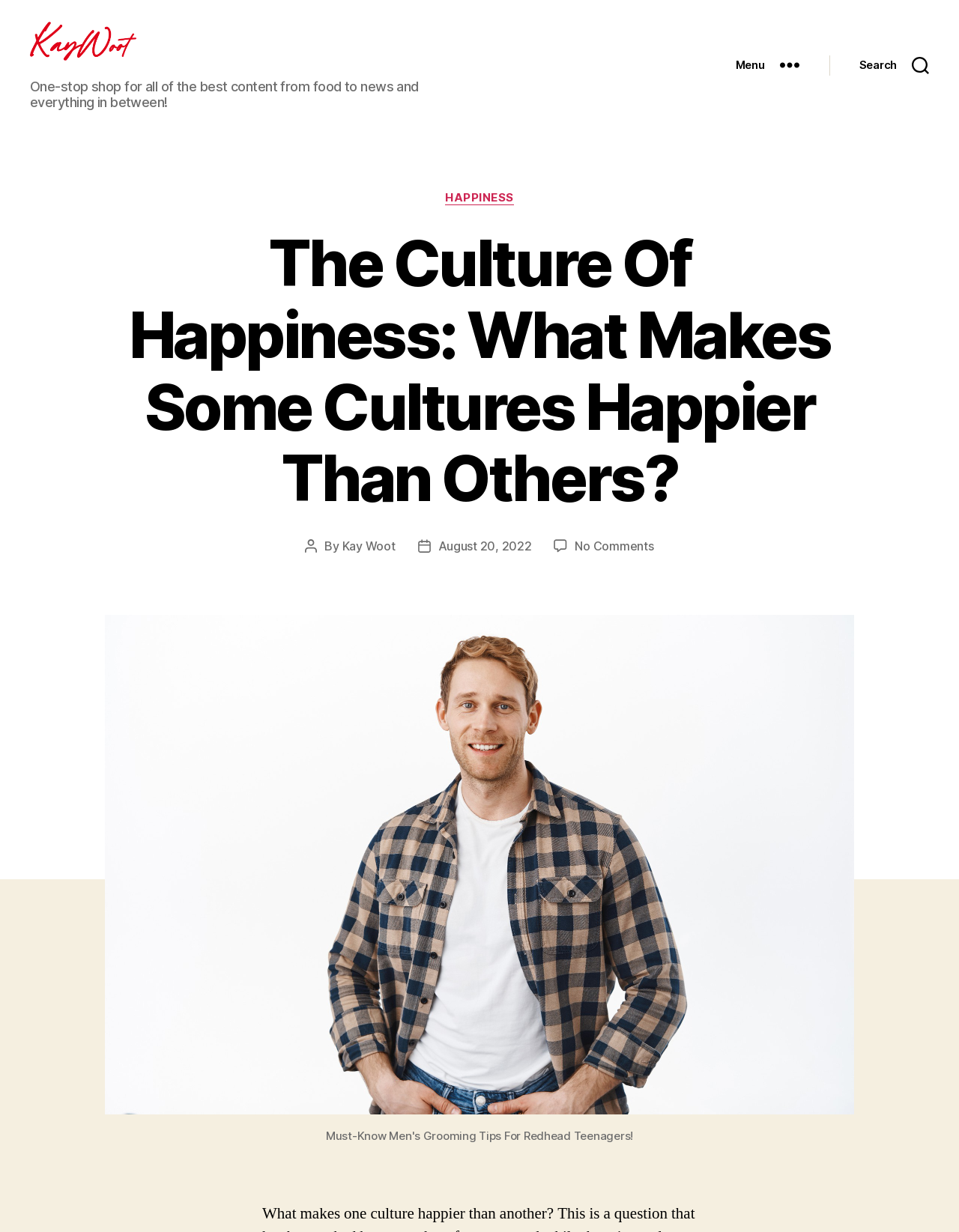Generate a comprehensive description of the contents of the webpage.

The webpage is about the culture of happiness, specifically exploring what makes some cultures happier than others. At the top left corner, there is a link to "Kaywoot.com" accompanied by an image with the same name. Below this, there is a brief description of the website, stating it's a one-stop shop for various content.

On the top right corner, there are two buttons, "Menu" and "Search". The "Search" button is located at the far right edge of the page. Below these buttons, there is a header section that spans the entire width of the page. This section contains several elements, including a heading that repeats the title of the webpage, "The Culture Of Happiness: What Makes Some Cultures Happier Than Others?".

In the same section, there are links to categories, including "HAPPINESS", and information about the post, such as the author, "Kay Woot", and the post date, "August 20, 2022". There is also a link to comments, indicating that there are no comments on the post. Overall, the webpage appears to be a blog post or article discussing the culture of happiness.